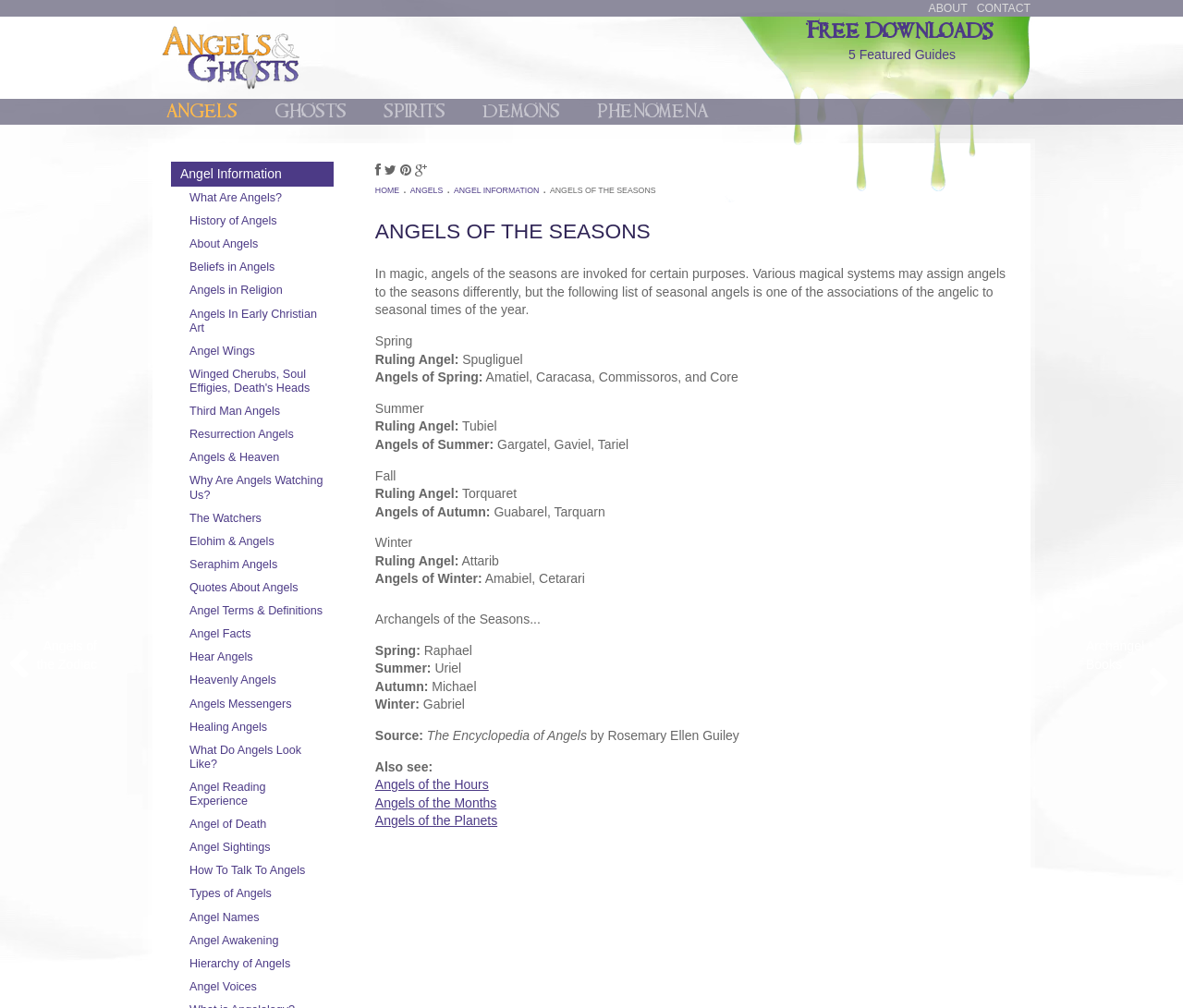Find the bounding box coordinates of the element to click in order to complete this instruction: "Click on the ABOUT link". The bounding box coordinates must be four float numbers between 0 and 1, denoted as [left, top, right, bottom].

[0.785, 0.0, 0.818, 0.017]